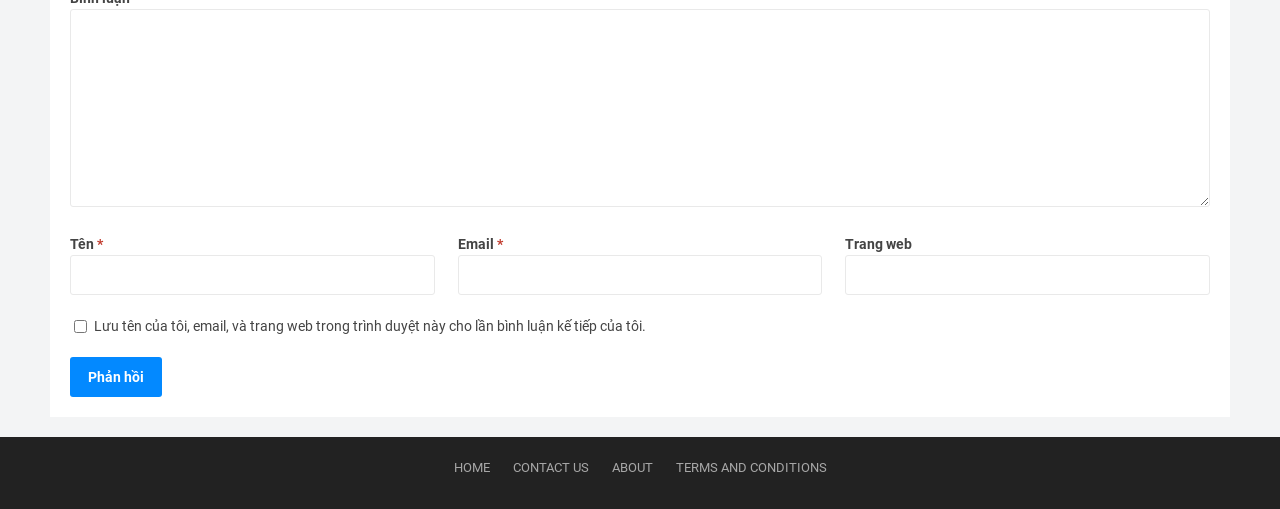Can you look at the image and give a comprehensive answer to the question:
How many links are present in the footer section?

The footer section is located at the bottom of the page, as indicated by the y-coordinate values of the bounding box. There are four links present in this section, labeled 'HOME', 'CONTACT US', 'ABOUT', and 'TERMS AND CONDITIONS'.